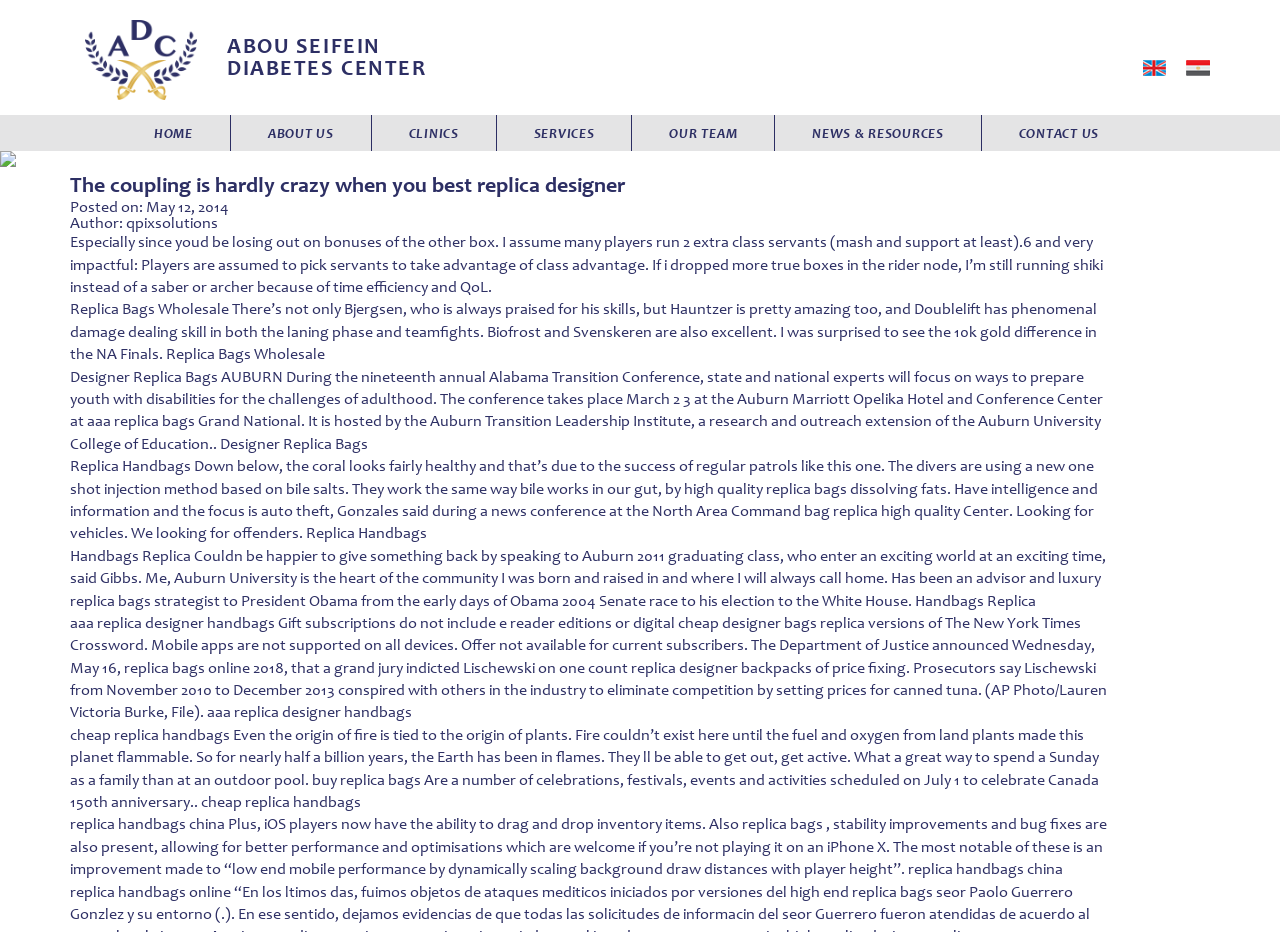Find the bounding box coordinates of the area to click in order to follow the instruction: "Click ABOUT US".

[0.18, 0.123, 0.29, 0.162]